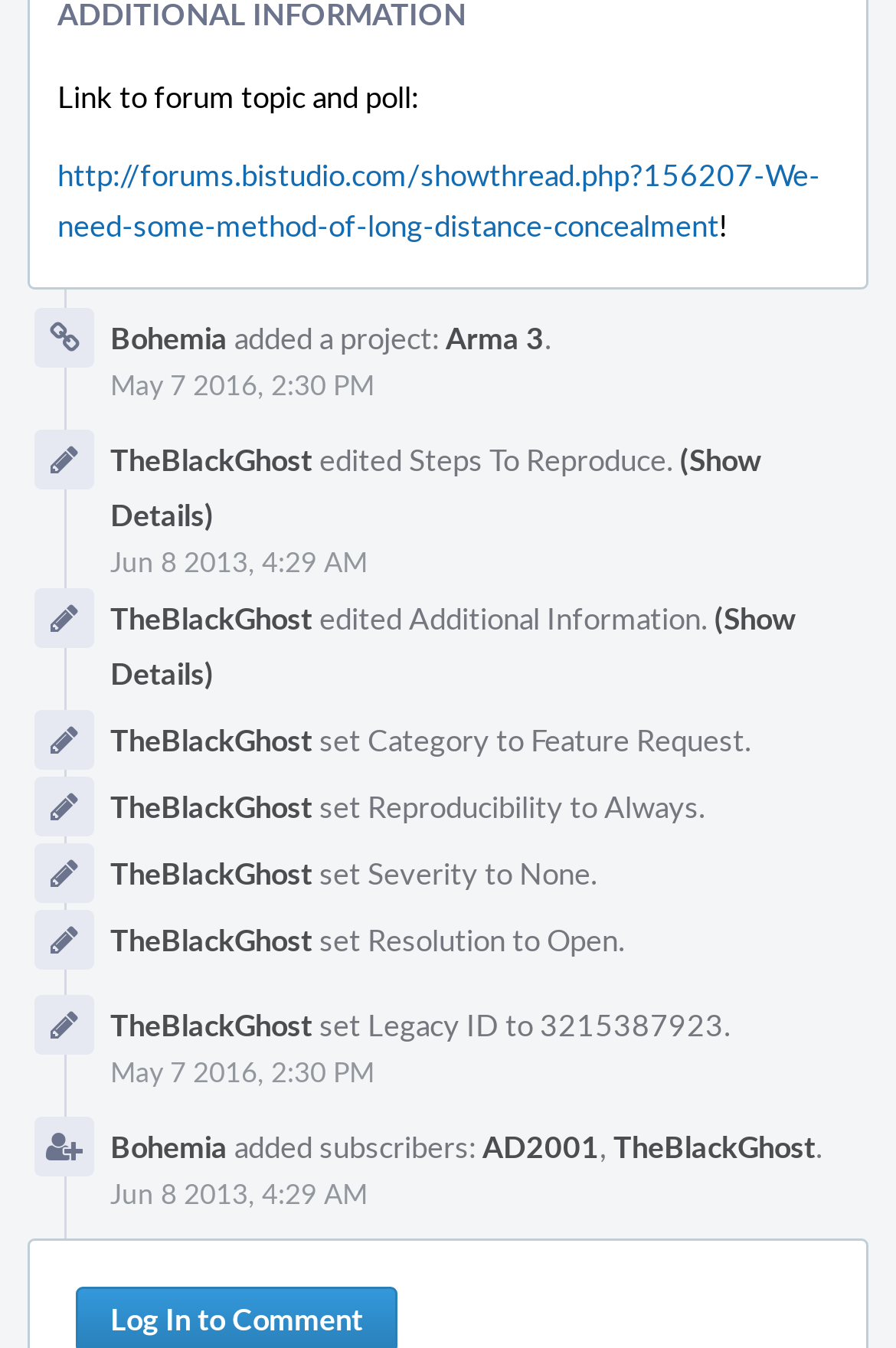Please provide a one-word or phrase answer to the question: 
Who edited the 'Steps To Reproduce' section?

TheBlackGhost